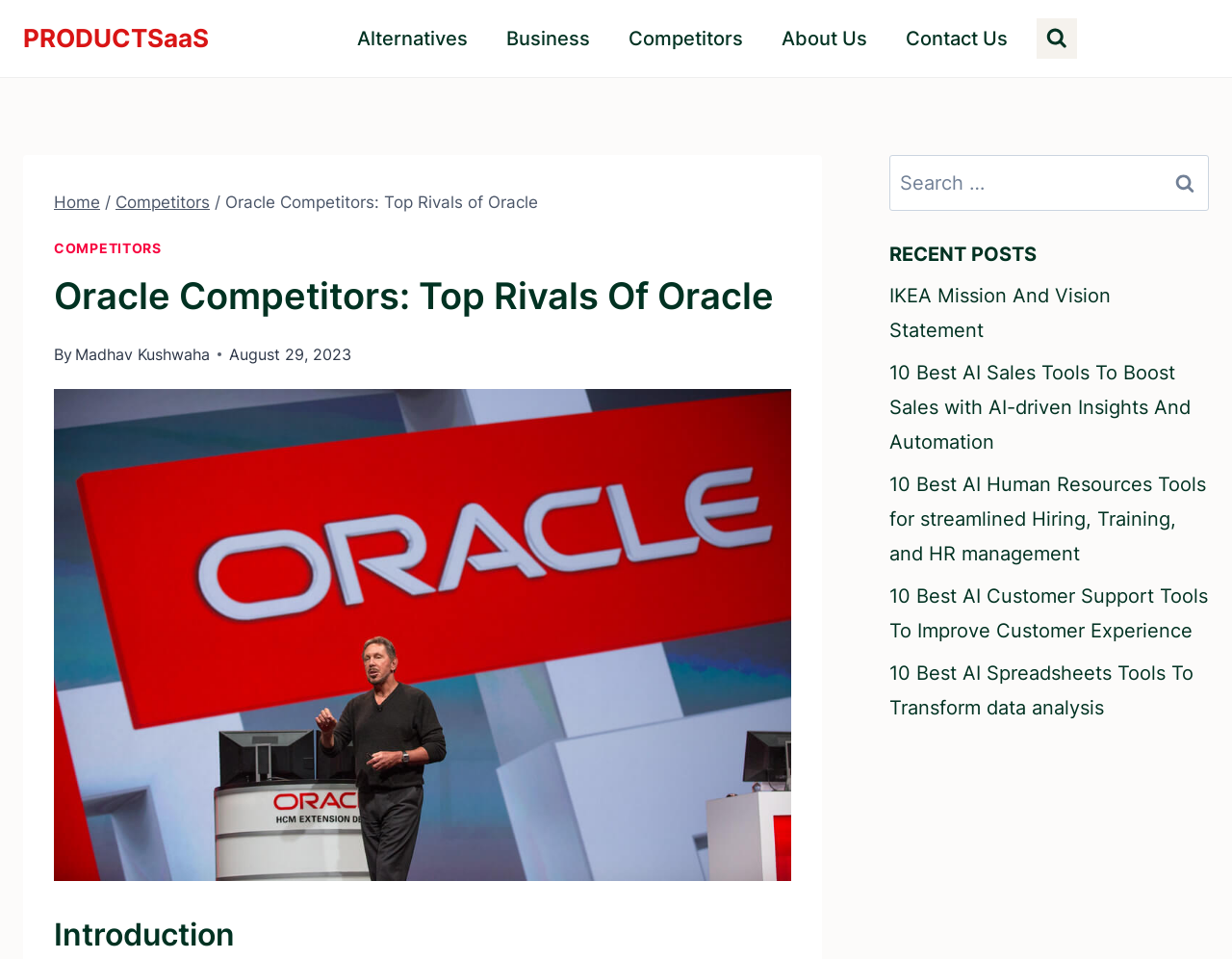What is the date of the article?
Using the information presented in the image, please offer a detailed response to the question.

The date of the article is mentioned in the header section, with a bounding box coordinate of [0.186, 0.353, 0.285, 0.386]. The text 'August 29, 2023' is displayed below the author's name.